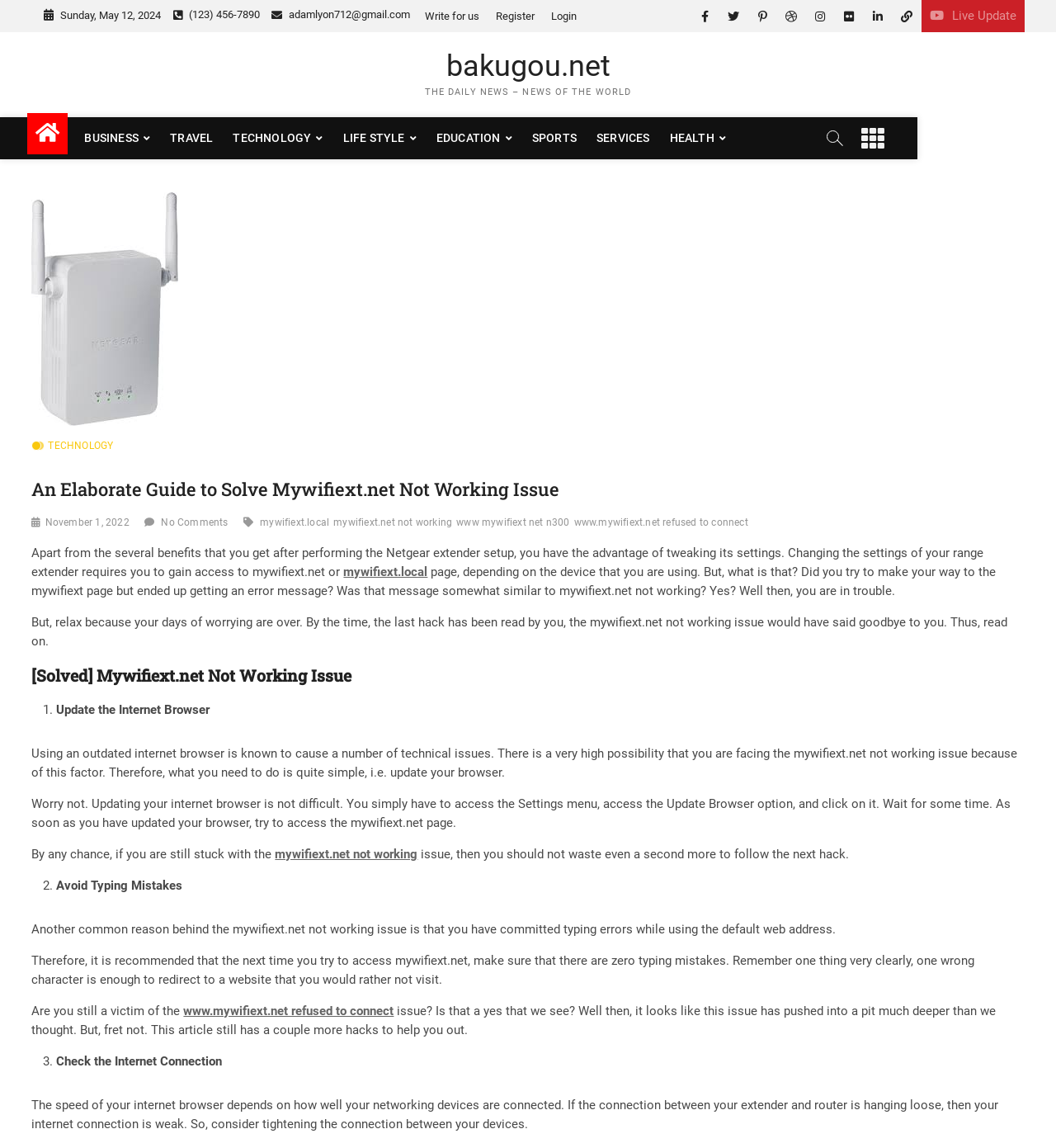What is the name of the website?
Could you please answer the question thoroughly and with as much detail as possible?

The name of the website can be found at the top left corner of the webpage, where it says 'bakugou.net'. This is the title of the website, and it indicates that the website is called bakugou.net.